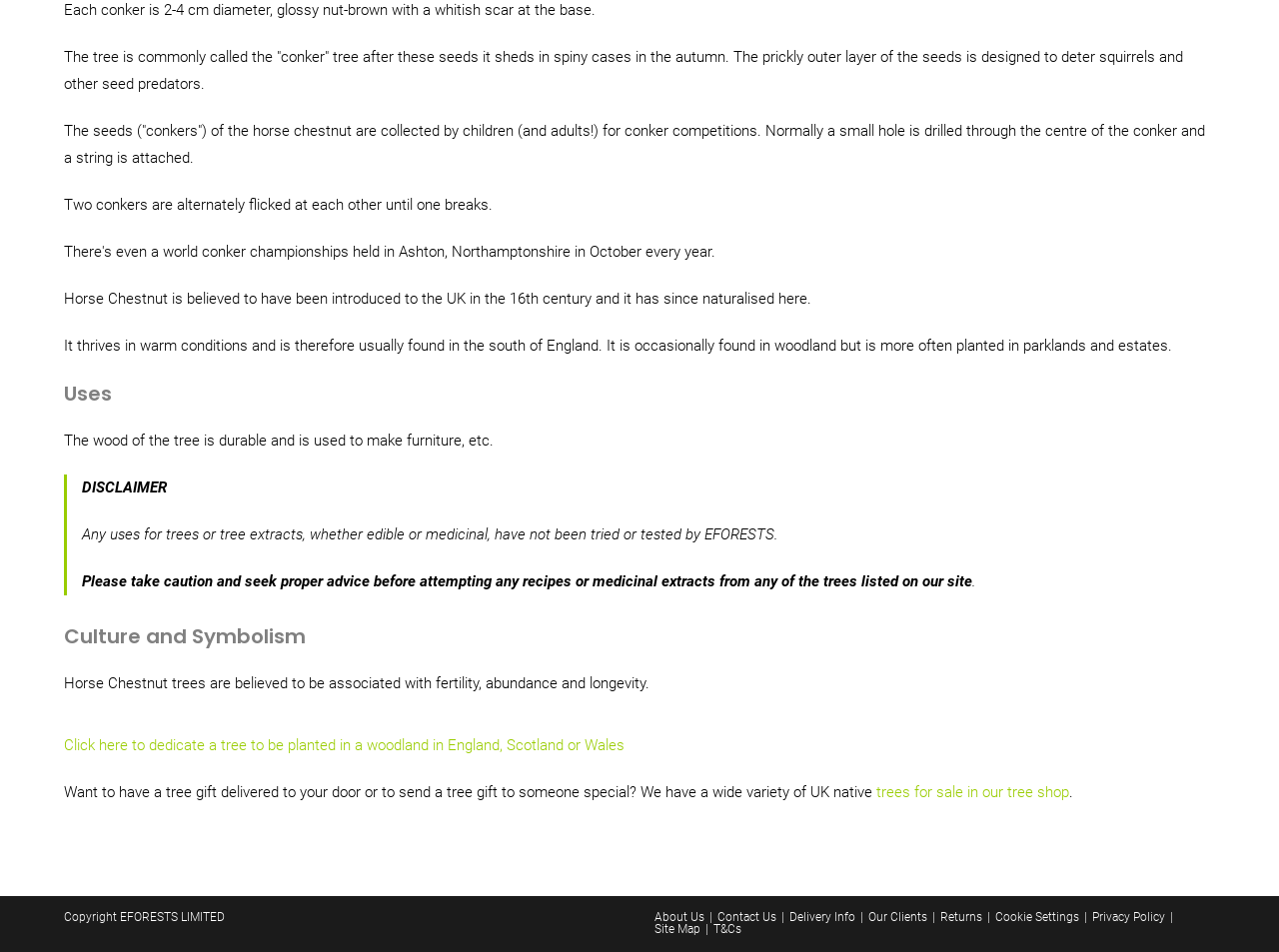What is the purpose of the prickly outer layer of the seeds?
Look at the image and respond with a one-word or short phrase answer.

To deter squirrels